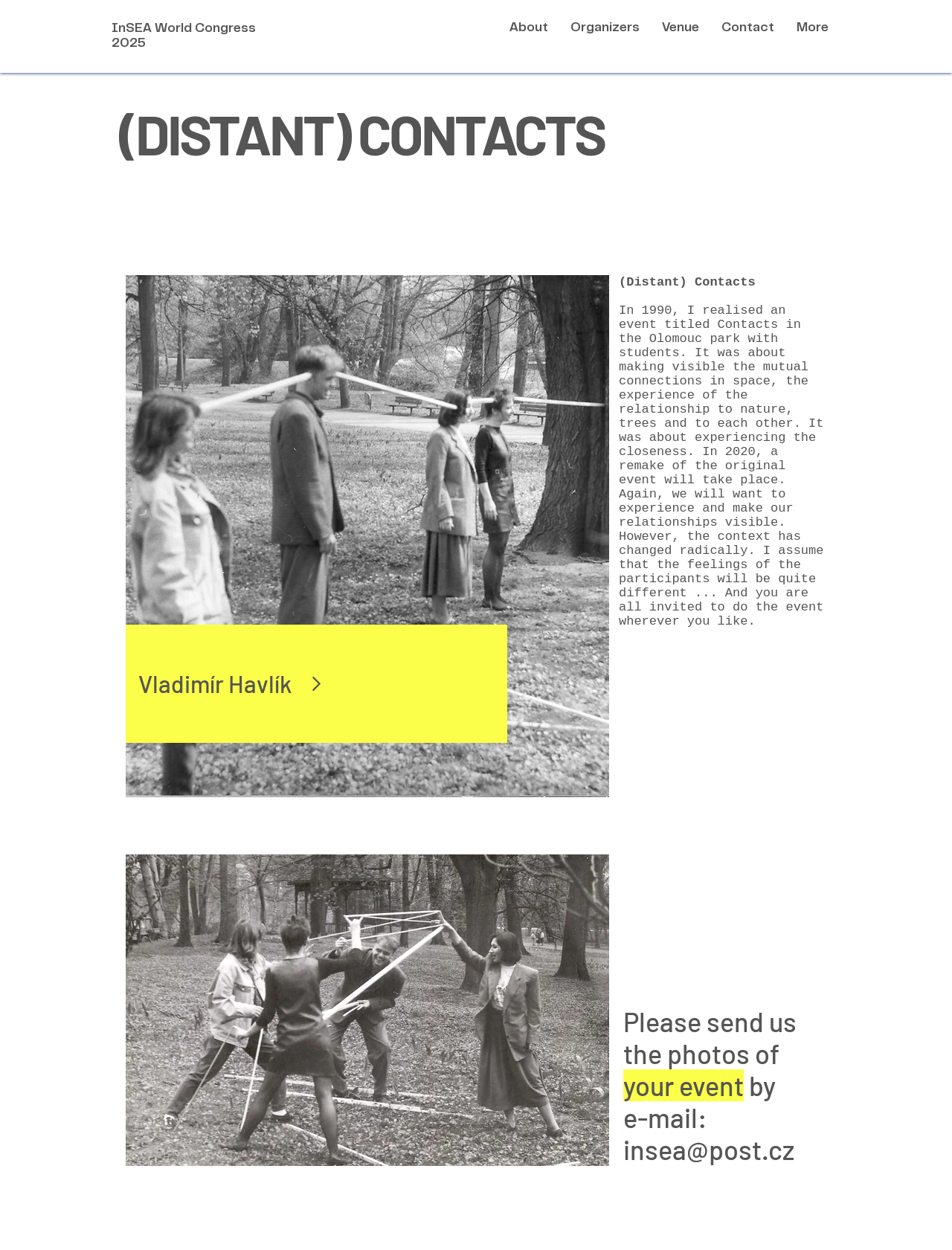Extract the bounding box coordinates of the UI element described: "(DISTANT) CONTACTS". Provide the coordinates in the format [left, top, right, bottom] with values ranging from 0 to 1.

[0.132, 0.684, 0.64, 0.933]